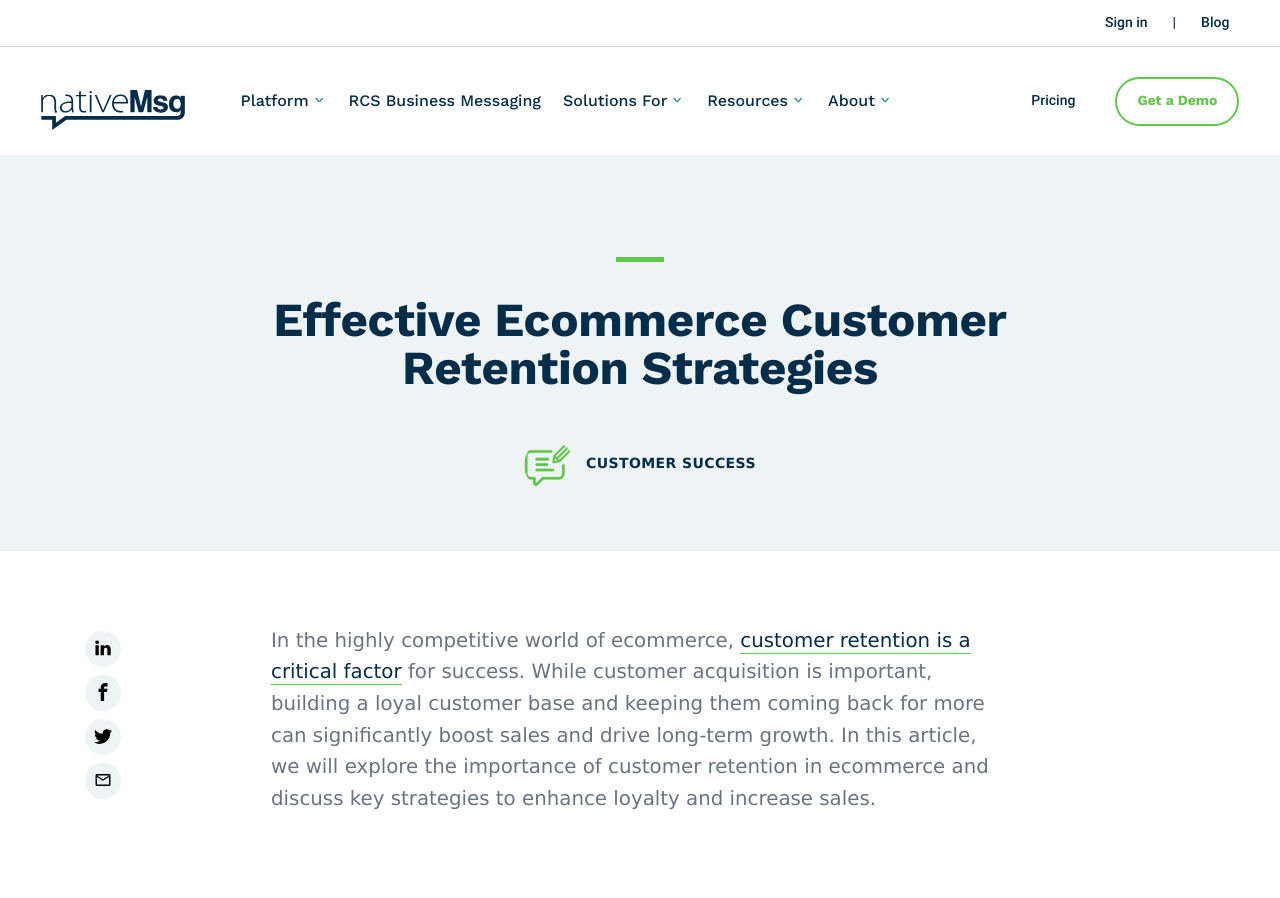Using the element description Get a Demo, predict the bounding box coordinates for the UI element. Provide the coordinates in (top-left x, top-left y, bottom-right x, bottom-right y) format with values ranging from 0 to 1.

[0.871, 0.085, 0.968, 0.14]